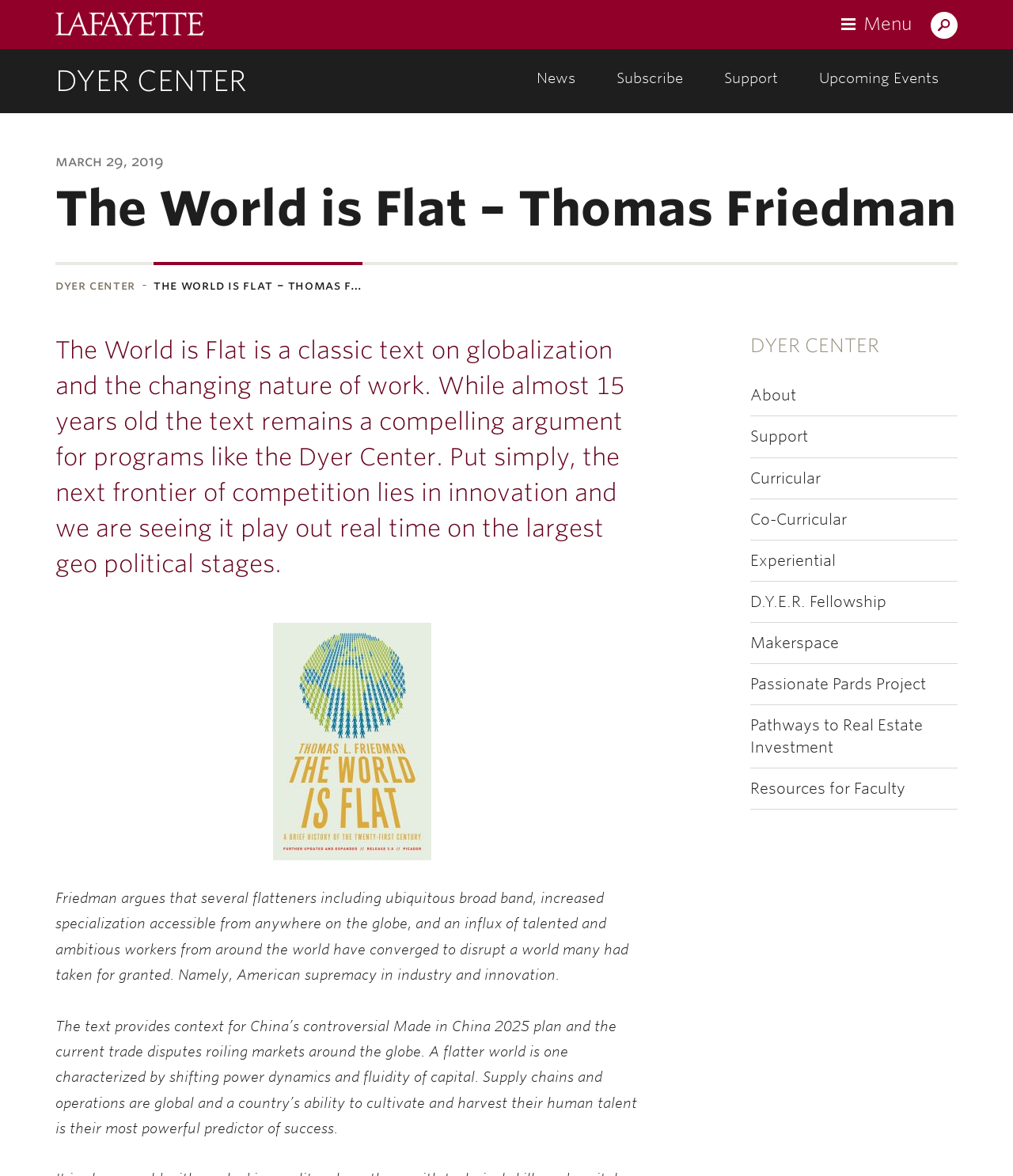Use a single word or phrase to answer the question:
How many navigation links are in the 'Breadcrumb' section?

2